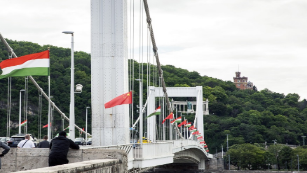What is visible on the hillside in the distance? Observe the screenshot and provide a one-word or short phrase answer.

A historical building